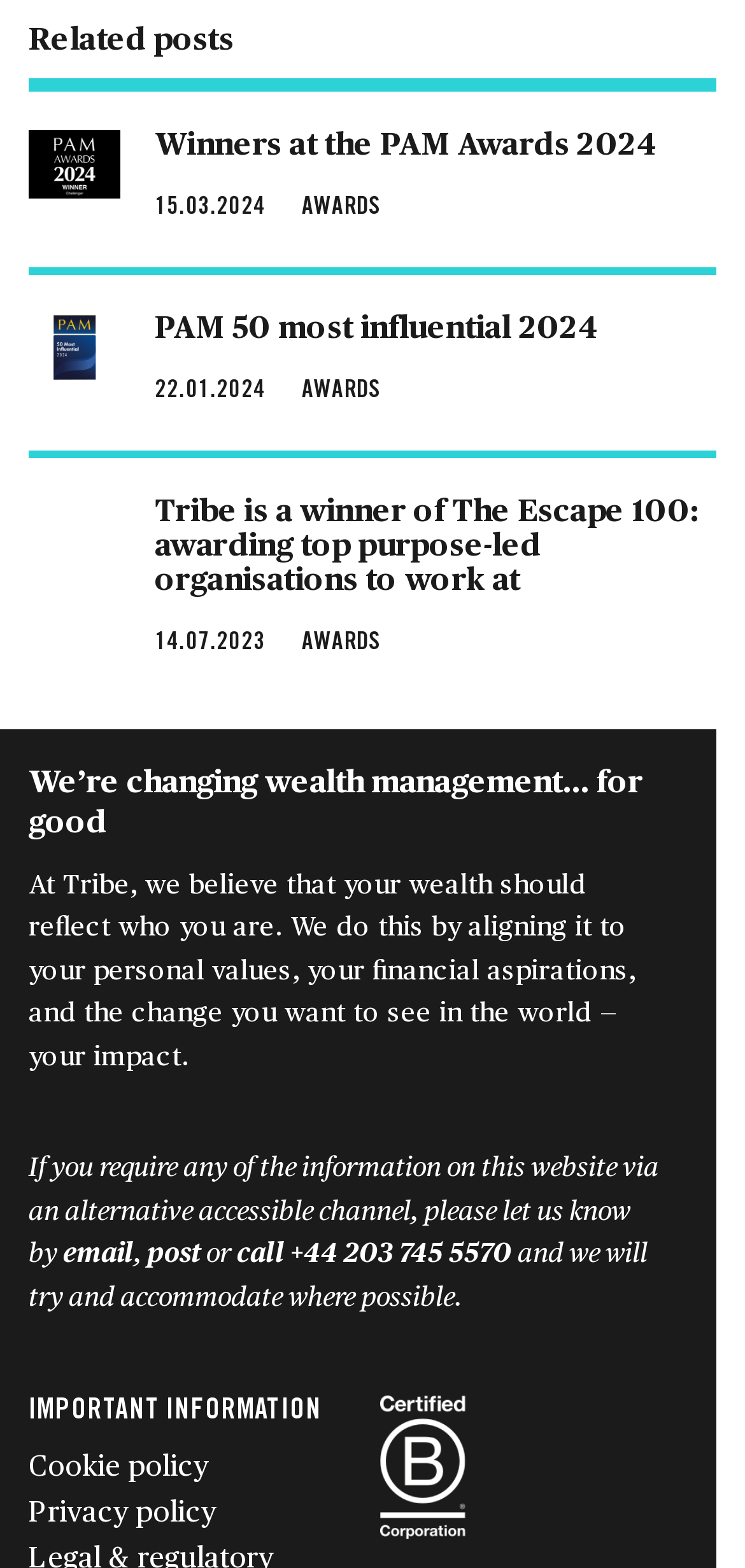Find the bounding box coordinates of the clickable area that will achieve the following instruction: "Click on 'Winners at the PAM Awards 2024'".

[0.208, 0.083, 0.879, 0.103]